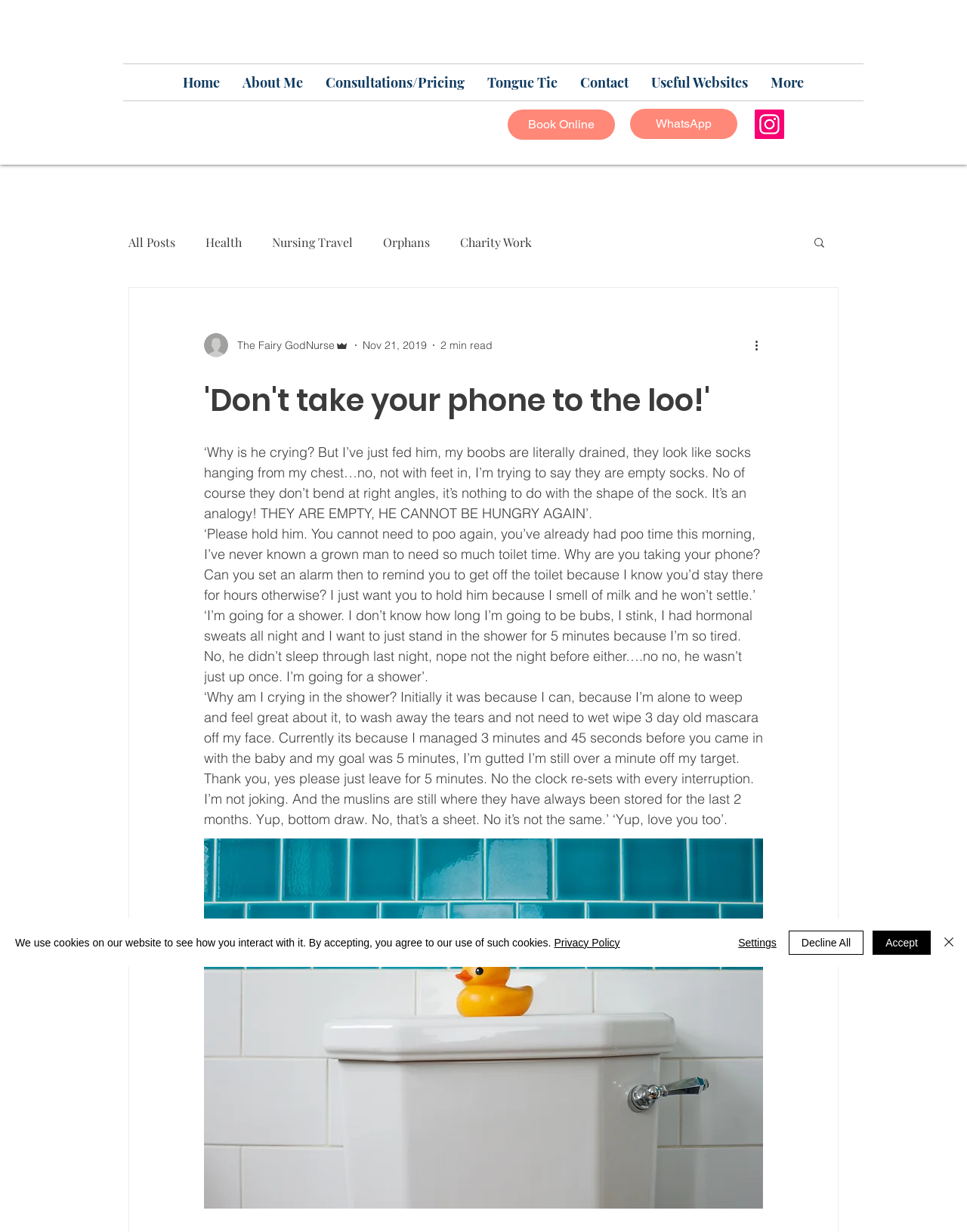What is the purpose of the 'Search' button?
Using the image, respond with a single word or phrase.

To search the blog